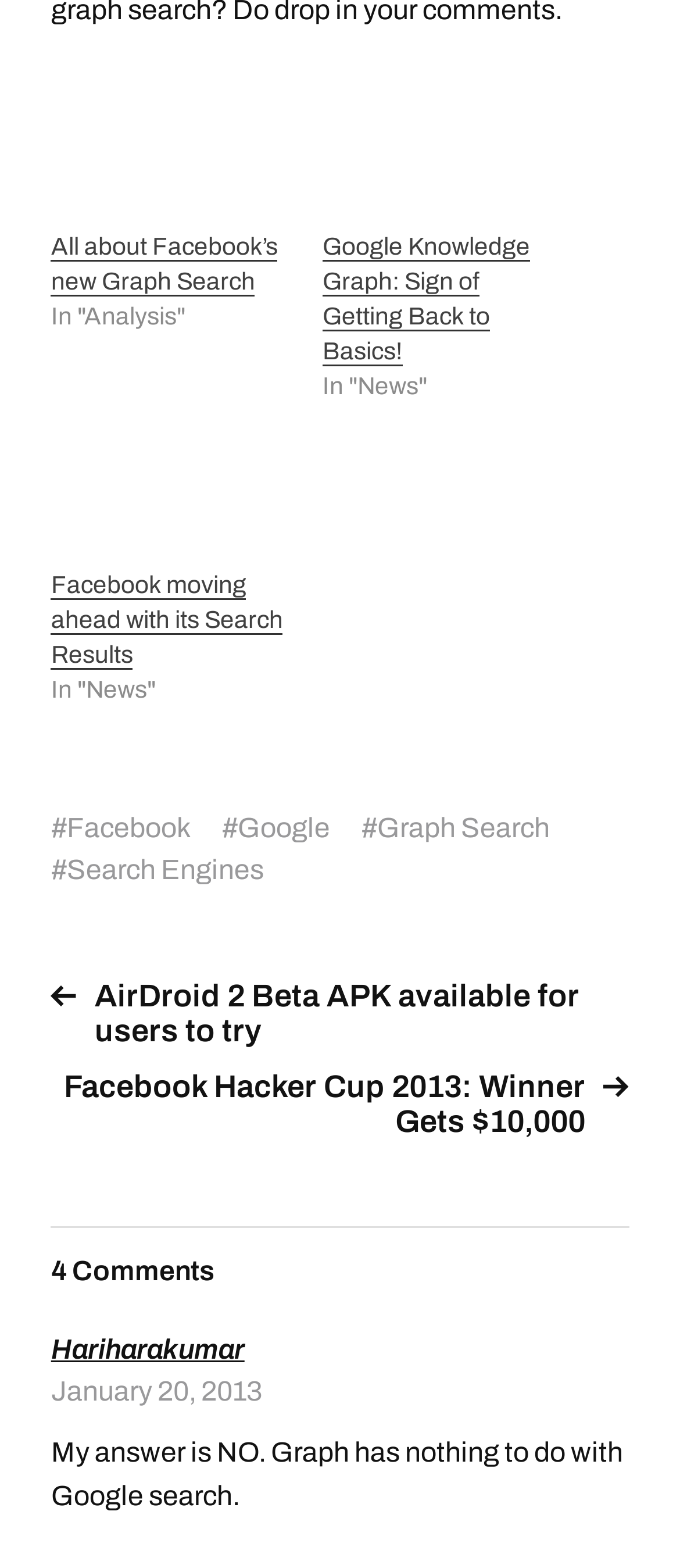Identify the bounding box coordinates of the section to be clicked to complete the task described by the following instruction: "Explore Graph Search". The coordinates should be four float numbers between 0 and 1, formatted as [left, top, right, bottom].

[0.554, 0.518, 0.808, 0.538]